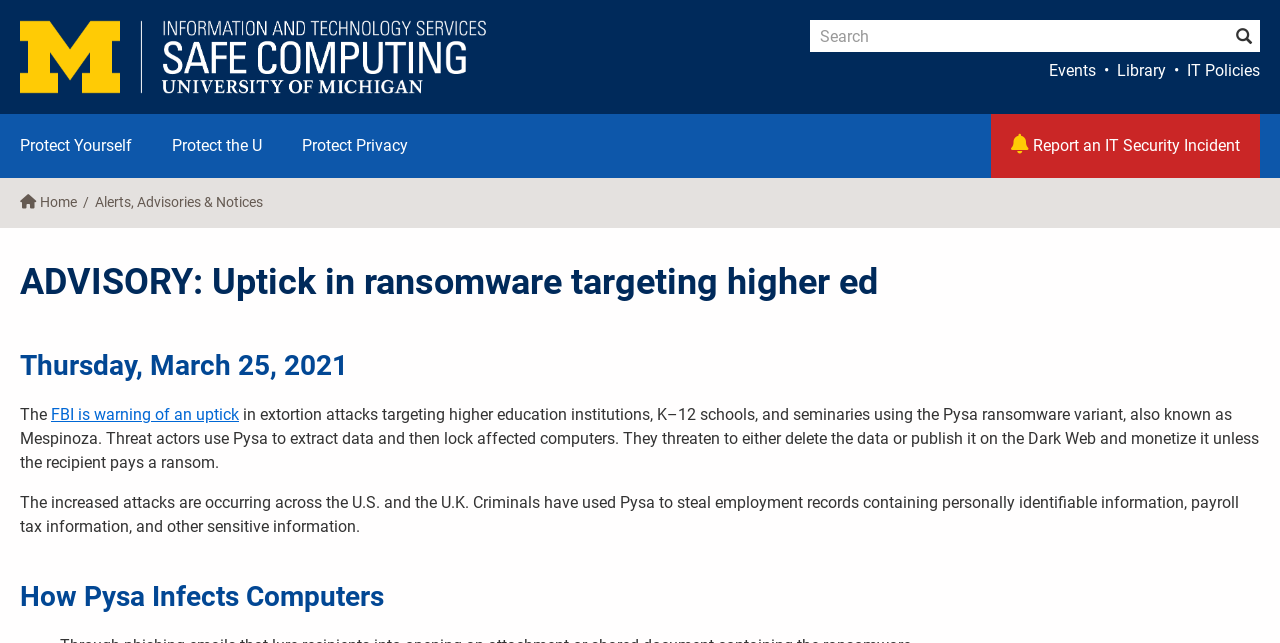Given the element description "Alerts, Advisories & Notices" in the screenshot, predict the bounding box coordinates of that UI element.

[0.074, 0.302, 0.205, 0.329]